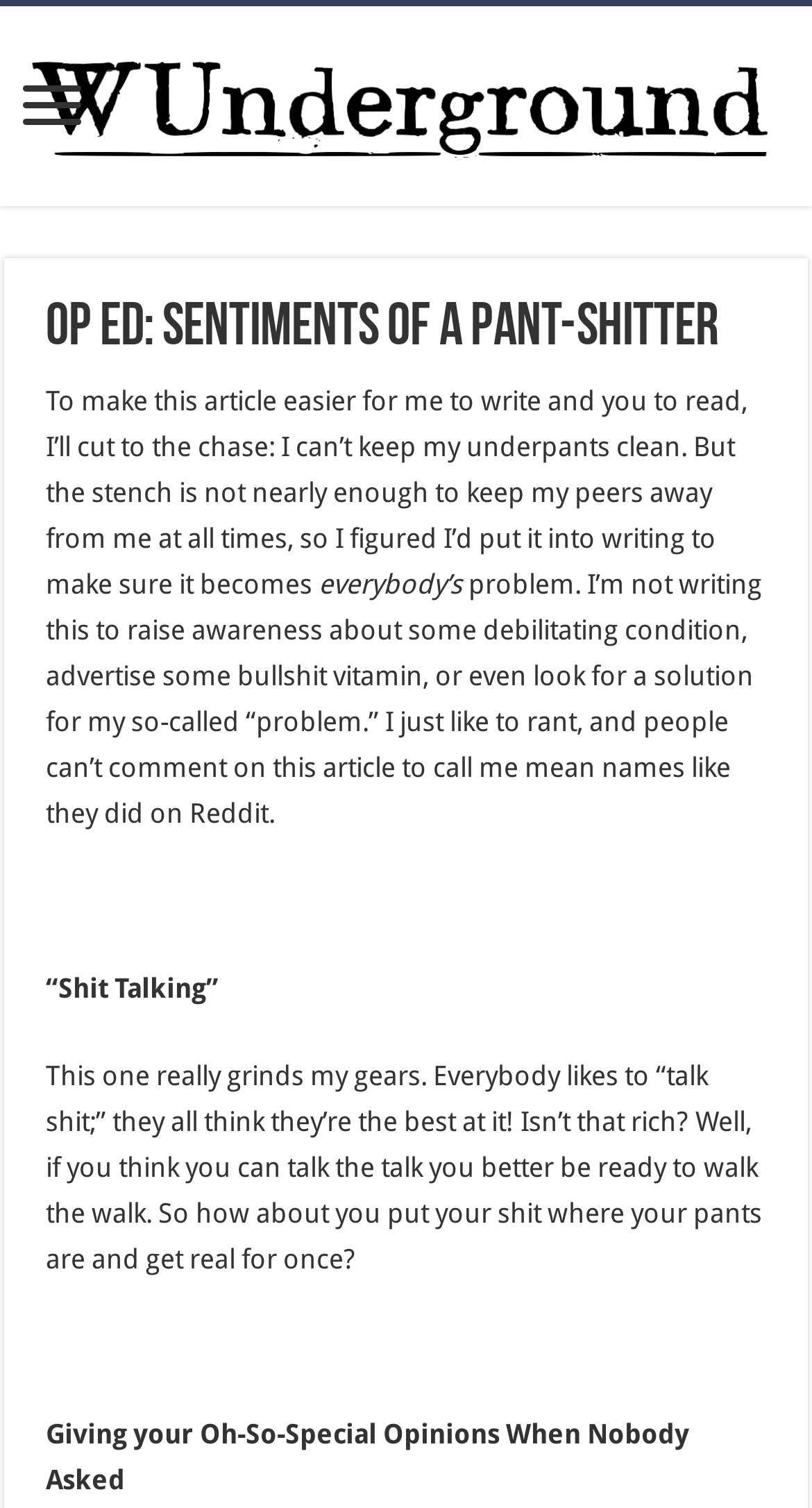With reference to the screenshot, provide a detailed response to the question below:
How many sections or subheadings are in the article?

The article can be divided into four sections or subheadings, each with a distinct topic or theme. These sections are separated by blank lines and have distinct headings, such as '“Shit Talking”' and 'Giving your Oh-So-Special Opinions When Nobody Asked'.